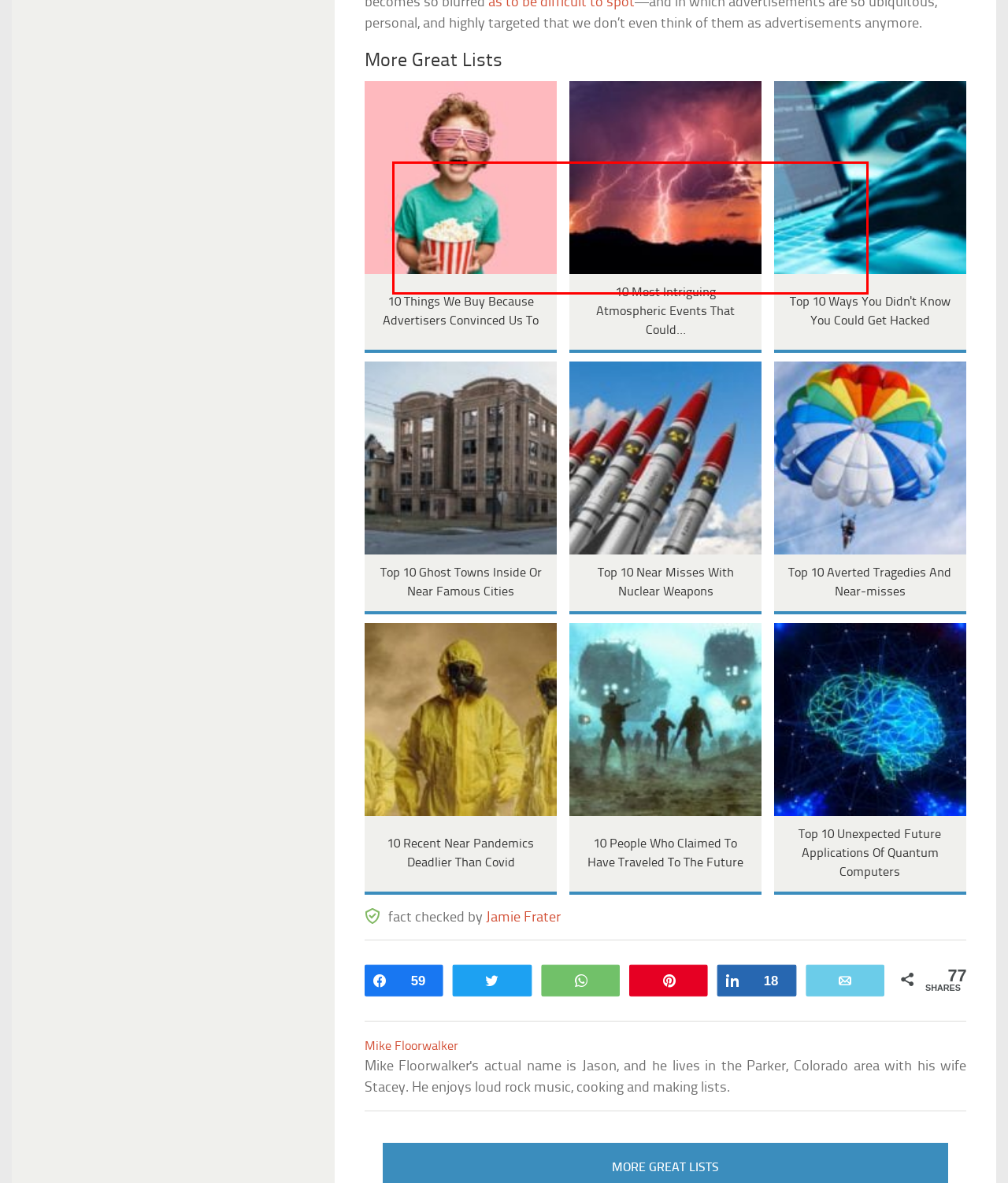Please recognize and transcribe the text located inside the red bounding box in the webpage image.

And speaking of Facebook, a carefully calculated, gentle nudge may be all that is required in order for consumers to do the marketers’ jobs for them. This is known as “User Generated Content,” and in the current climate of online reviews, “unboxing” videos and consumer product-oriented blogs, advertising firms are just beginning to find ways to leverage this massive amount of content.